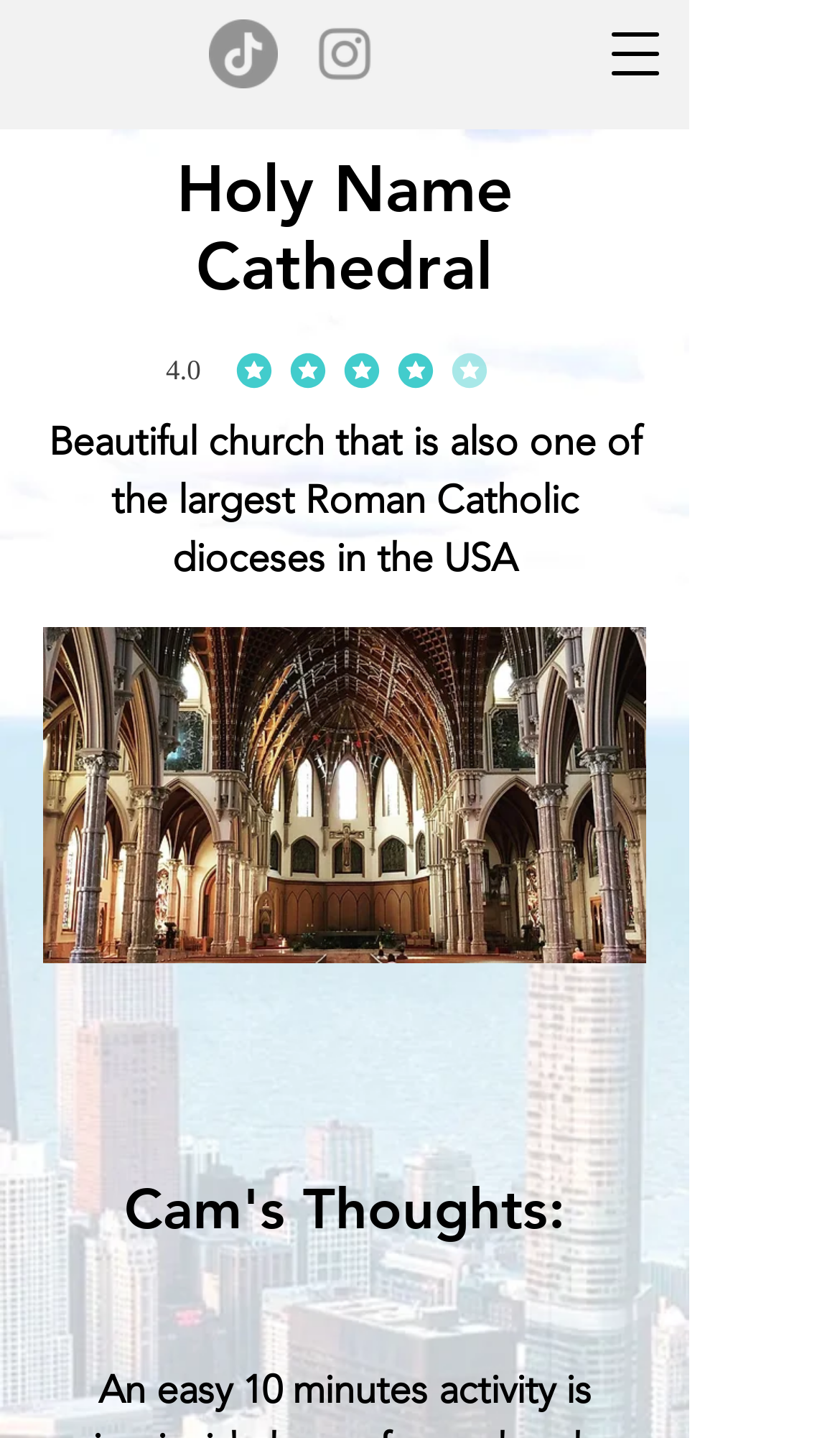What is the name of the author of the thoughts section?
Using the image as a reference, give a one-word or short phrase answer.

Cam